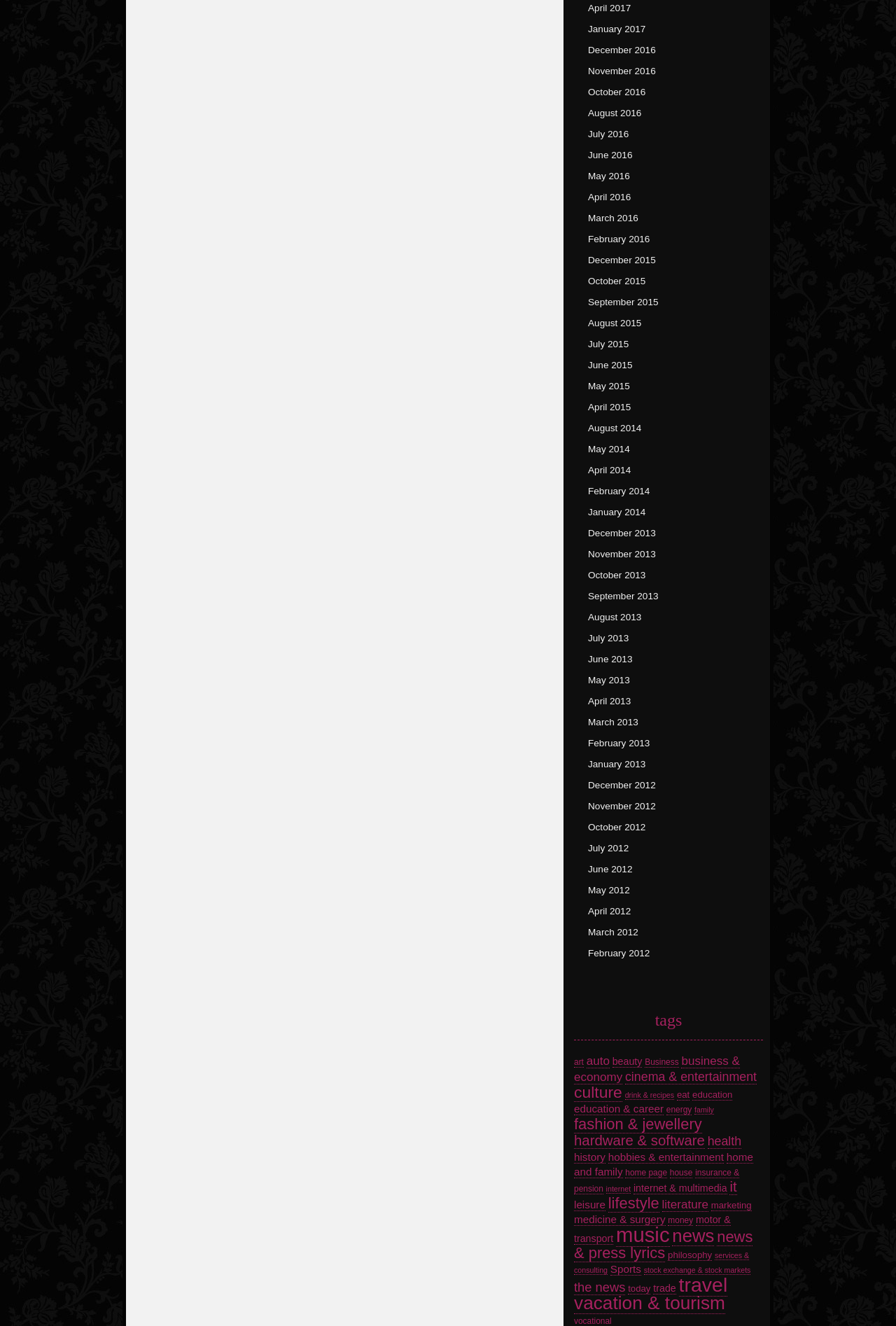Using the provided description April 2017, find the bounding box coordinates for the UI element. Provide the coordinates in (top-left x, top-left y, bottom-right x, bottom-right y) format, ensuring all values are between 0 and 1.

[0.656, 0.002, 0.704, 0.01]